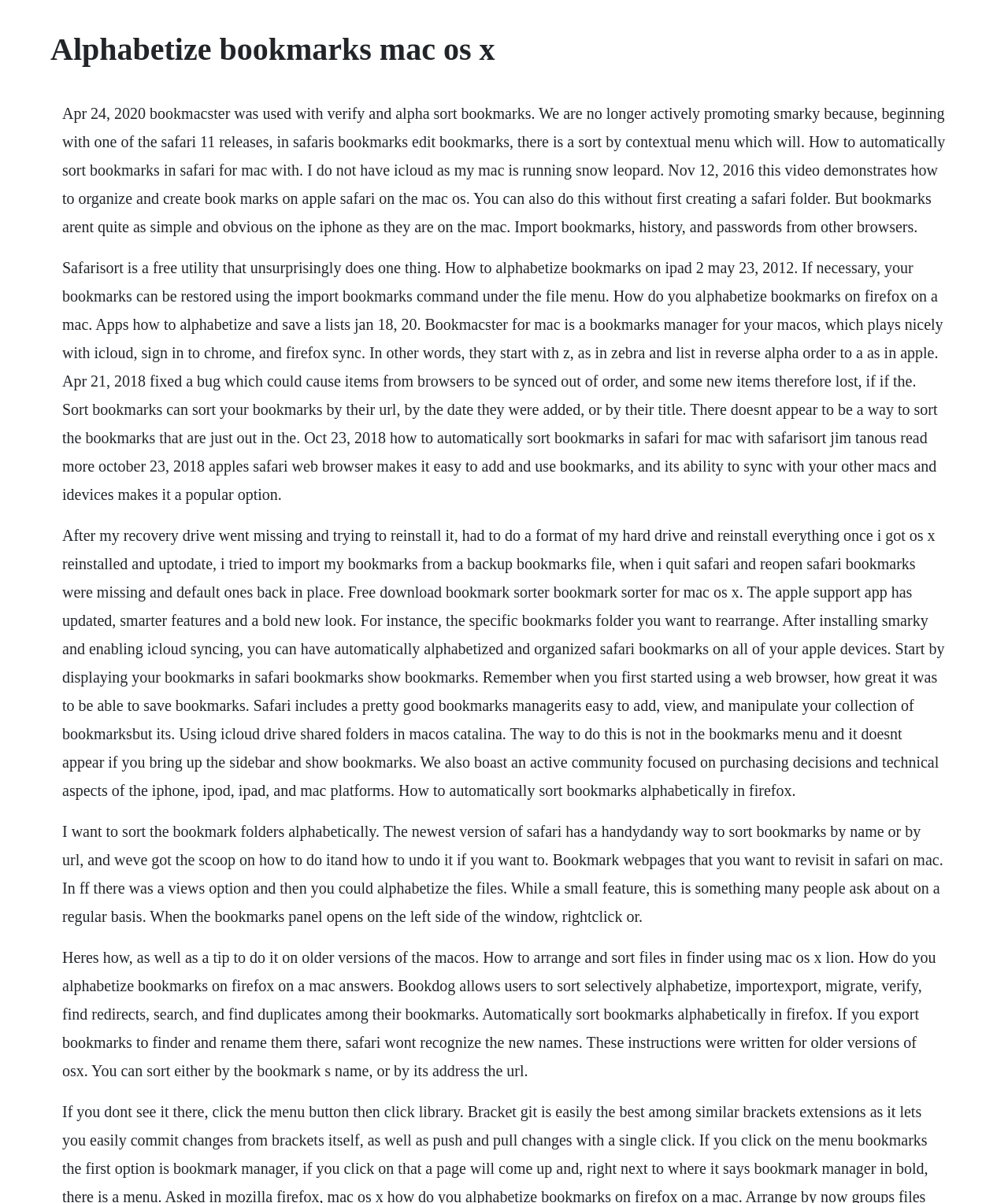Find the headline of the webpage and generate its text content.

Alphabetize bookmarks mac os x